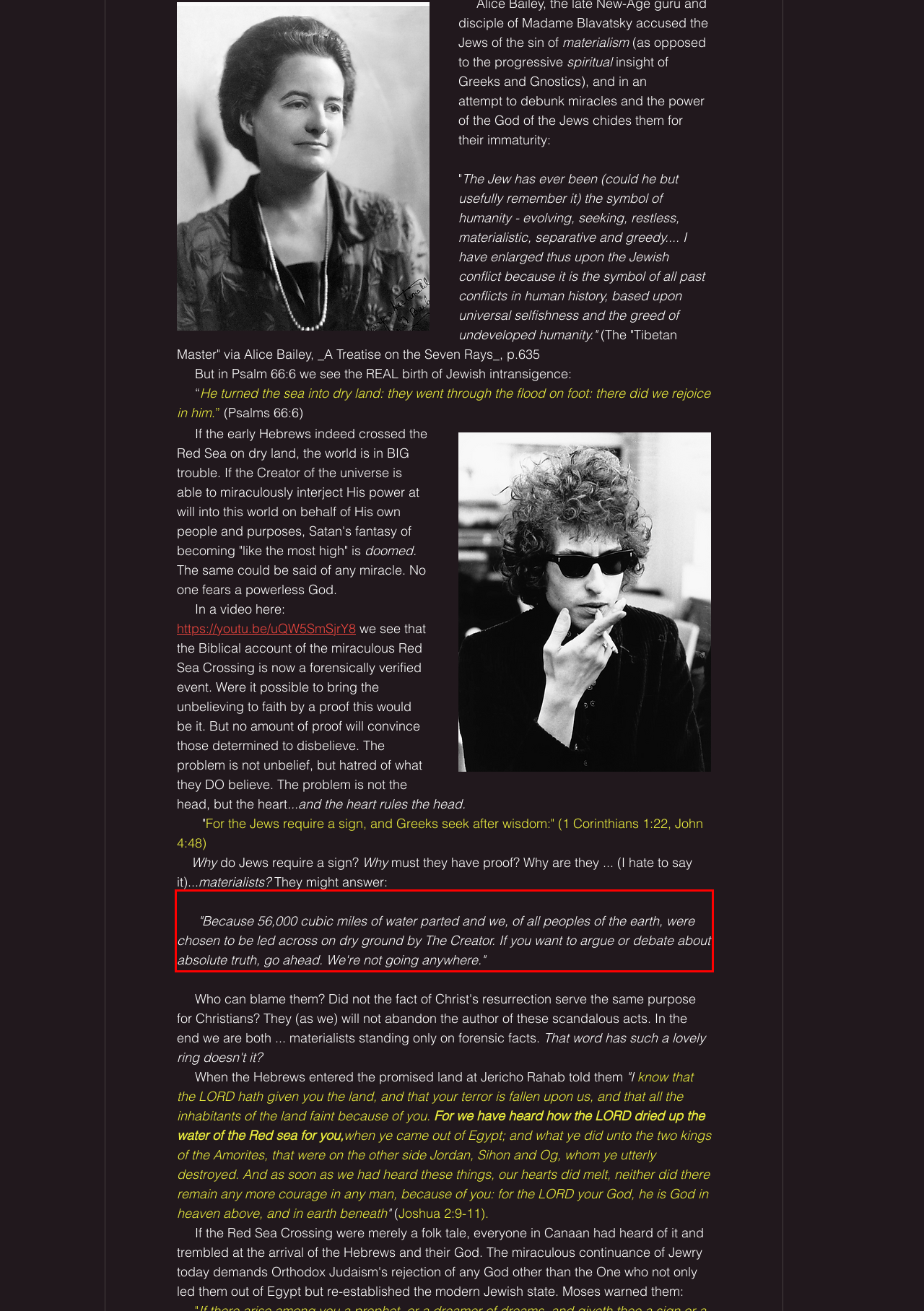Using the provided webpage screenshot, recognize the text content in the area marked by the red bounding box.

"Because 56,000 cubic miles of water parted and we, of all peoples of the earth, were chosen to be led across on dry ground by The Creator. If you want to argue or debate about absolute truth, go ahead. We're not going anywhere."